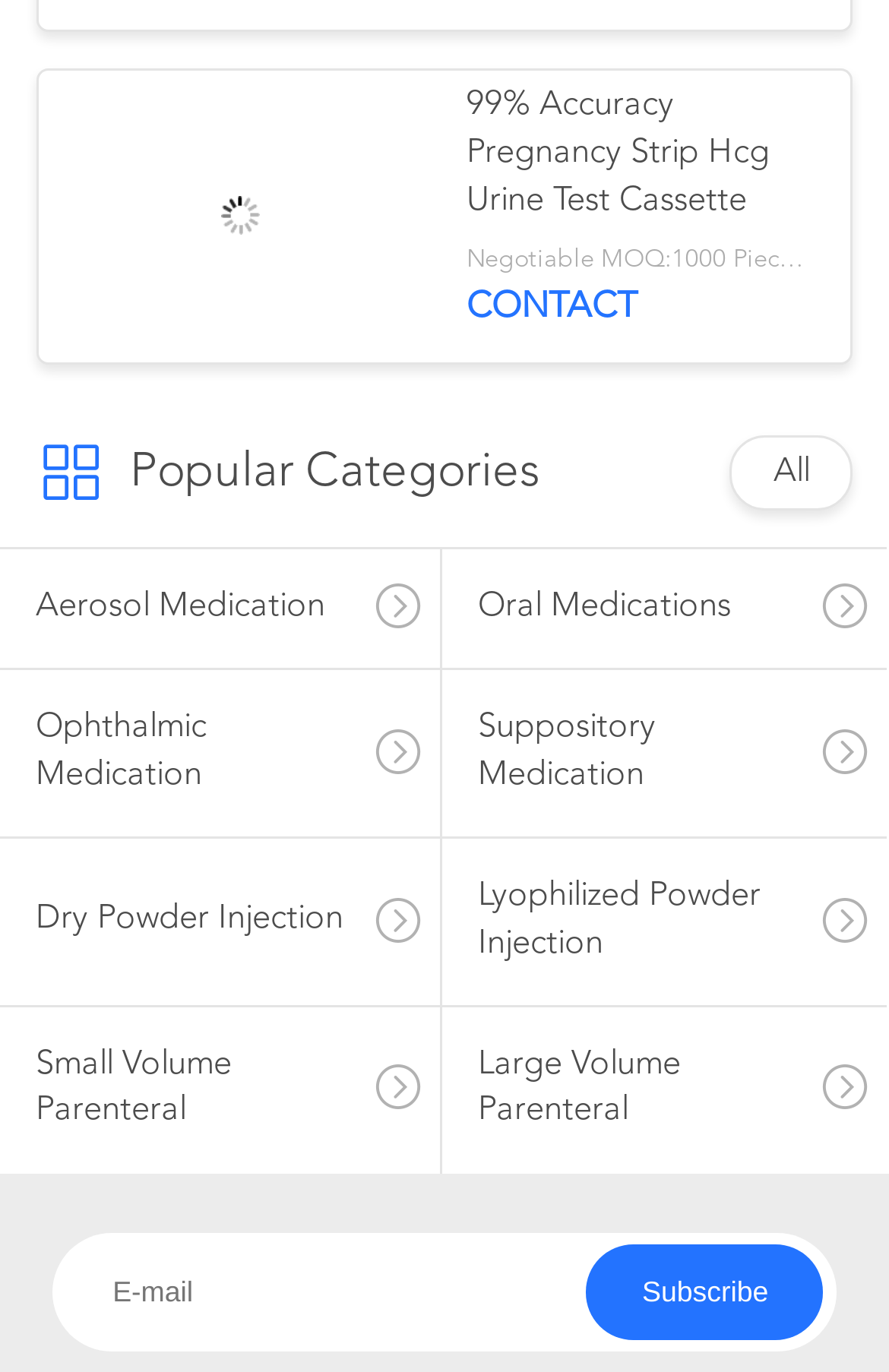Determine the bounding box coordinates for the area that should be clicked to carry out the following instruction: "Search for a specific category".

[0.87, 0.333, 0.911, 0.358]